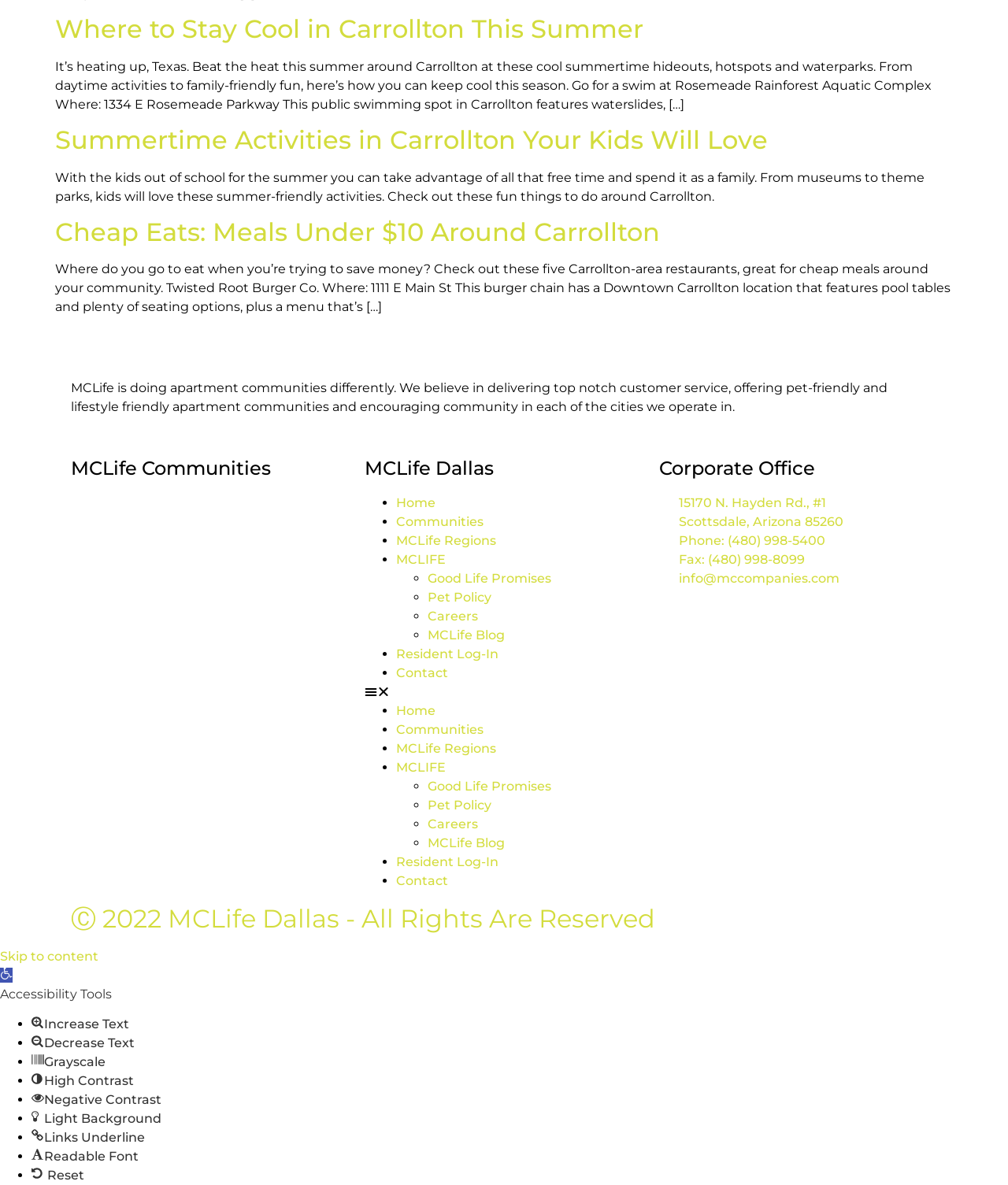Identify the bounding box coordinates of the region that should be clicked to execute the following instruction: "Click on 'Where to Stay Cool in Carrollton This Summer'".

[0.055, 0.012, 0.638, 0.037]